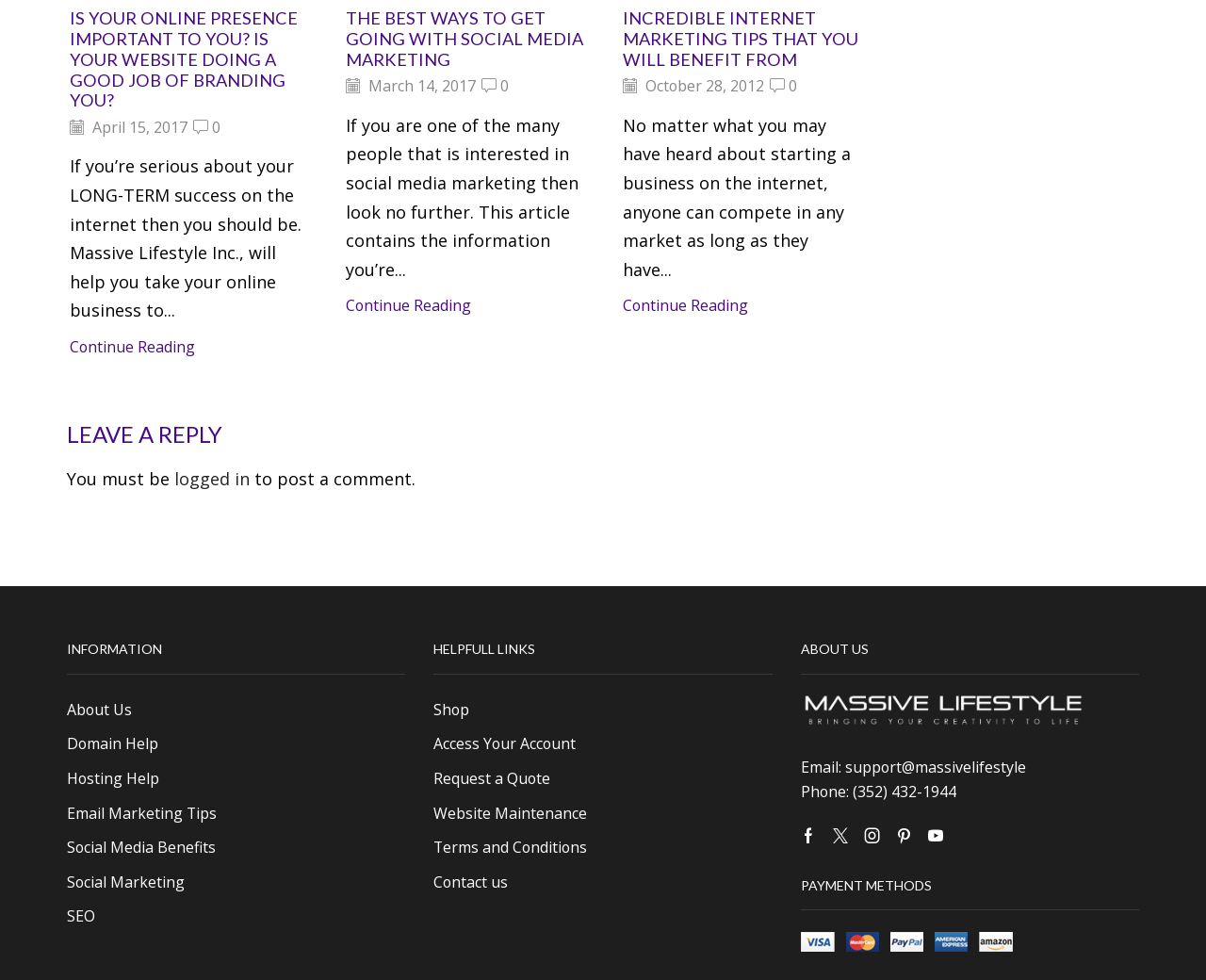Determine the bounding box coordinates (top-left x, top-left y, bottom-right x, bottom-right y) of the UI element described in the following text: logged in

[0.144, 0.477, 0.207, 0.5]